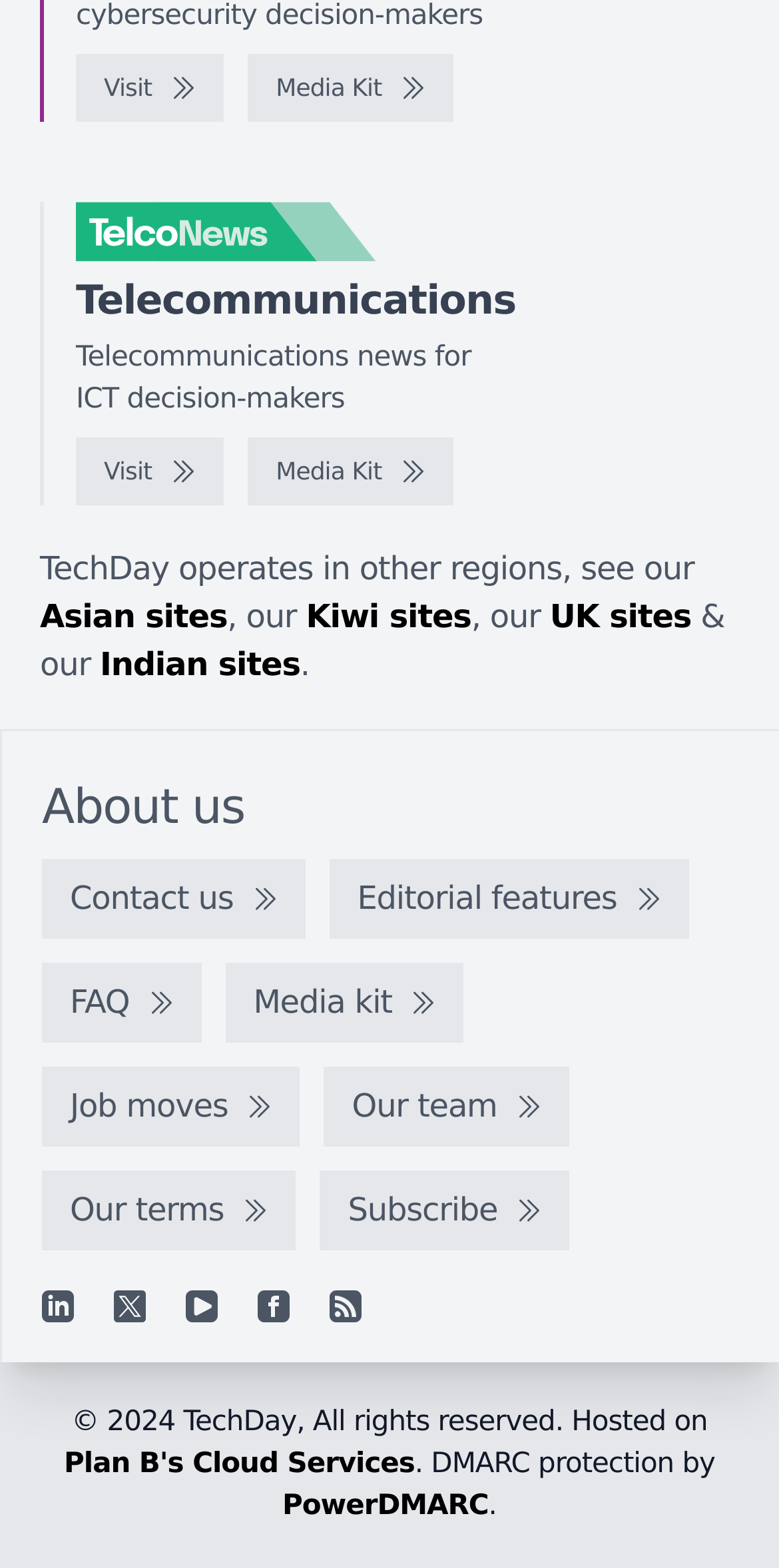What is the main topic of this website?
Look at the image and respond with a single word or a short phrase.

Telecommunications